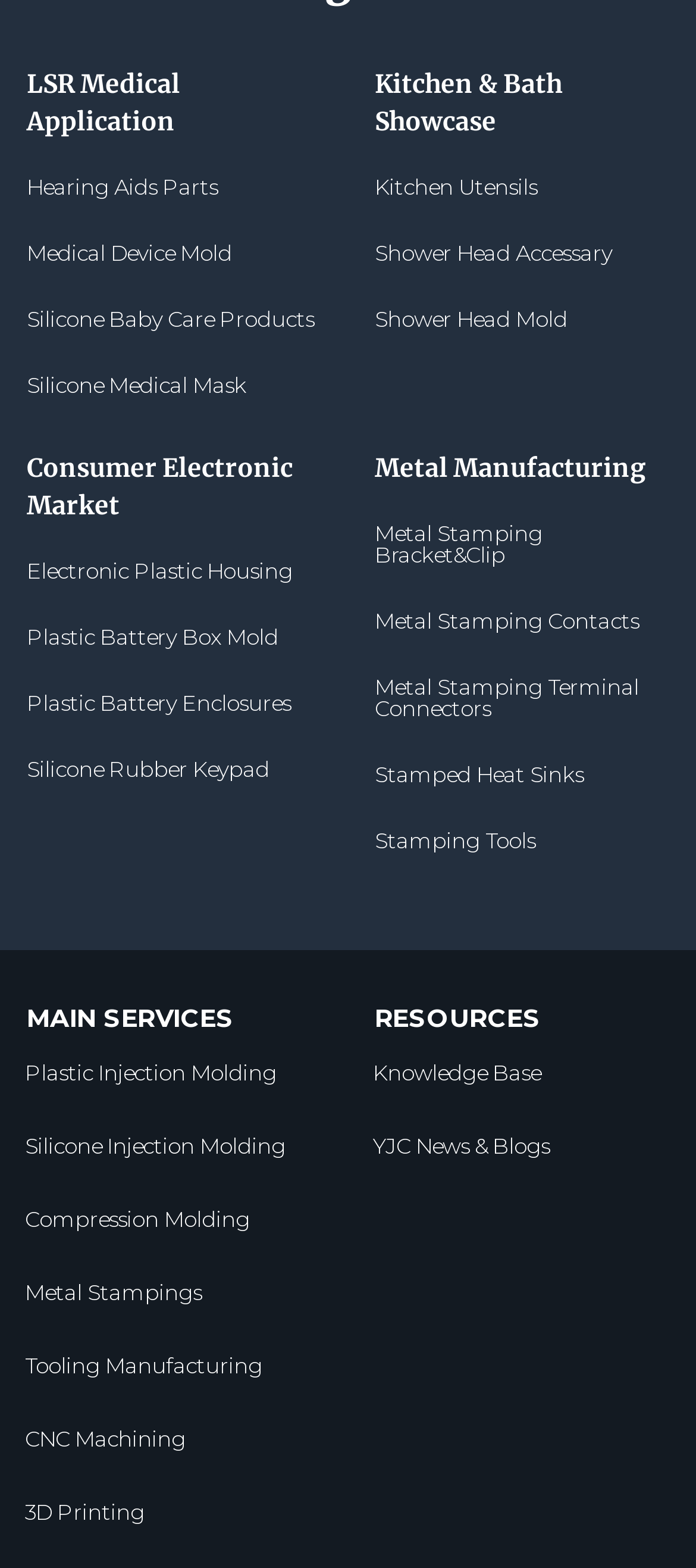Using the description "Electronic Plastic Housing", predict the bounding box of the relevant HTML element.

[0.013, 0.346, 0.487, 0.382]